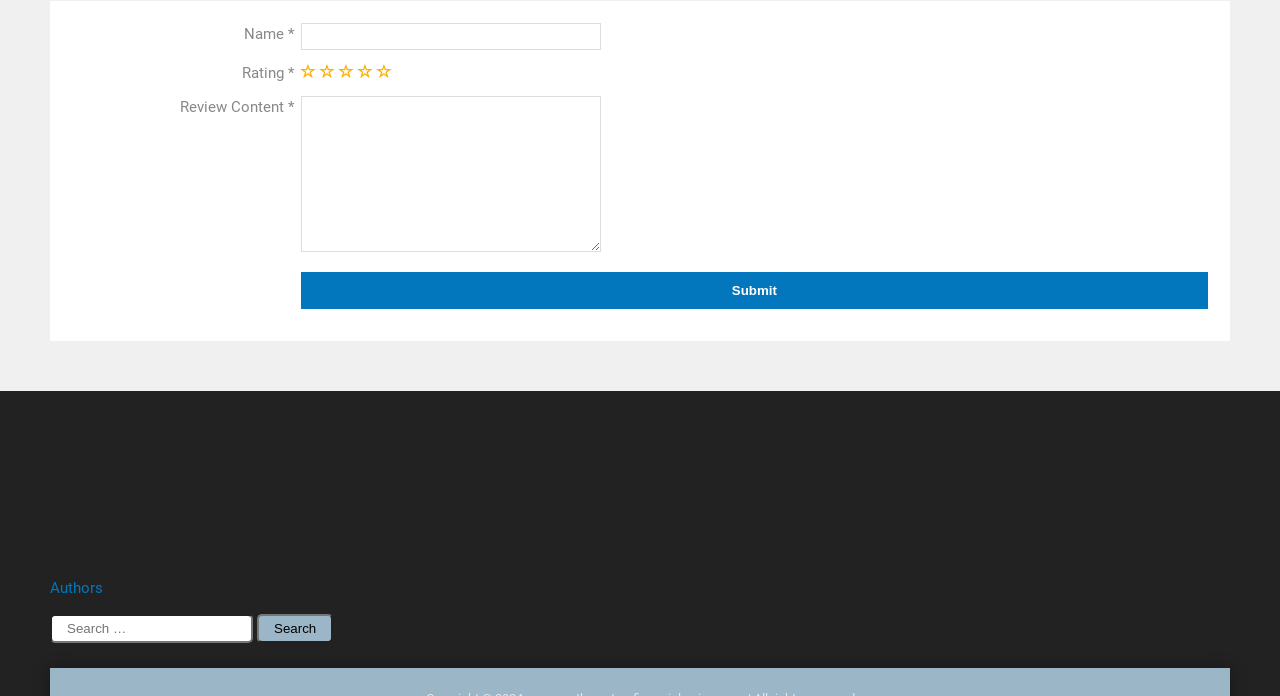Determine the bounding box coordinates for the UI element with the following description: "name="rText"". The coordinates should be four float numbers between 0 and 1, represented as [left, top, right, bottom].

[0.235, 0.138, 0.469, 0.362]